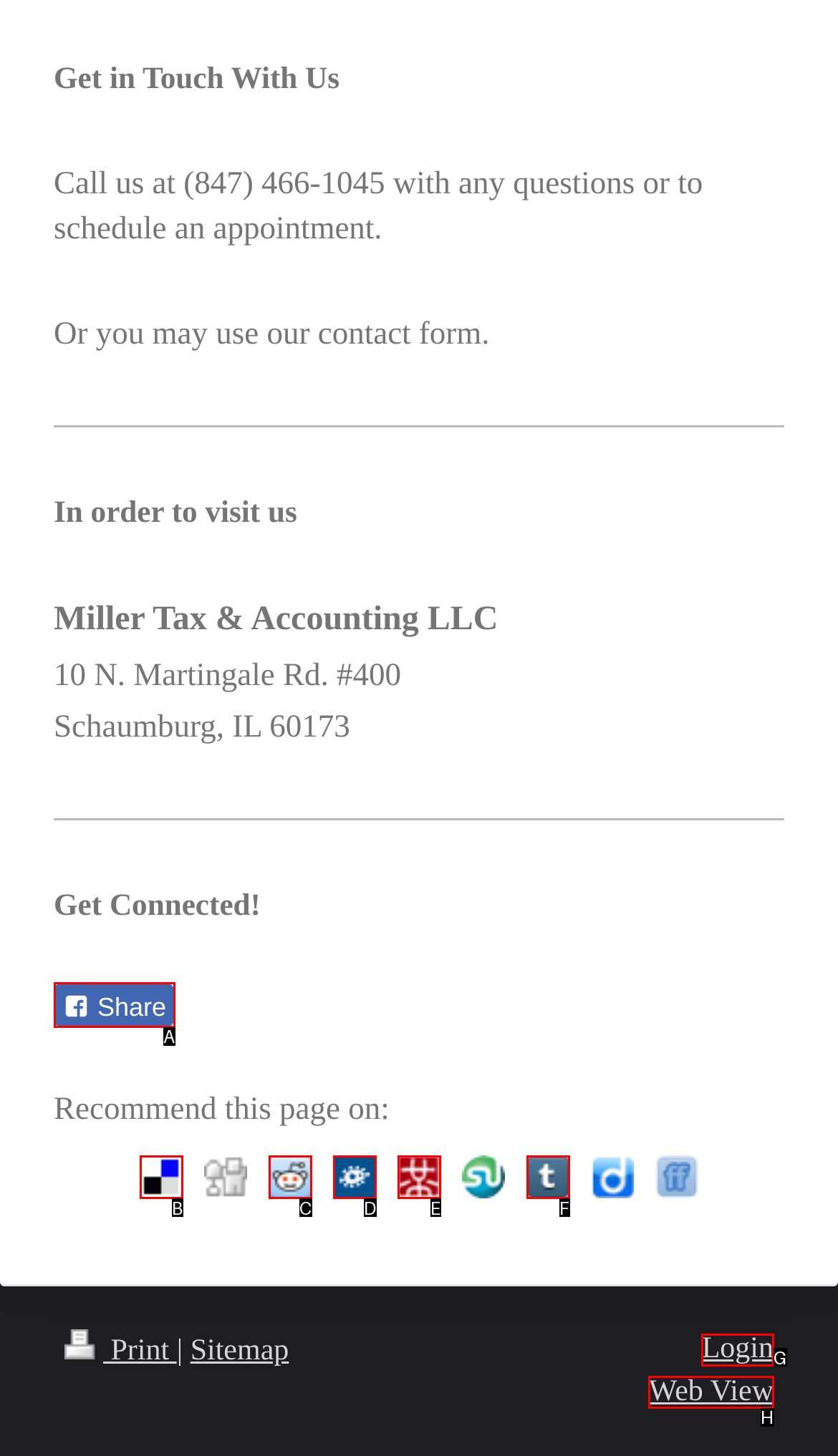Determine which HTML element corresponds to the description: Web View. Provide the letter of the correct option.

H